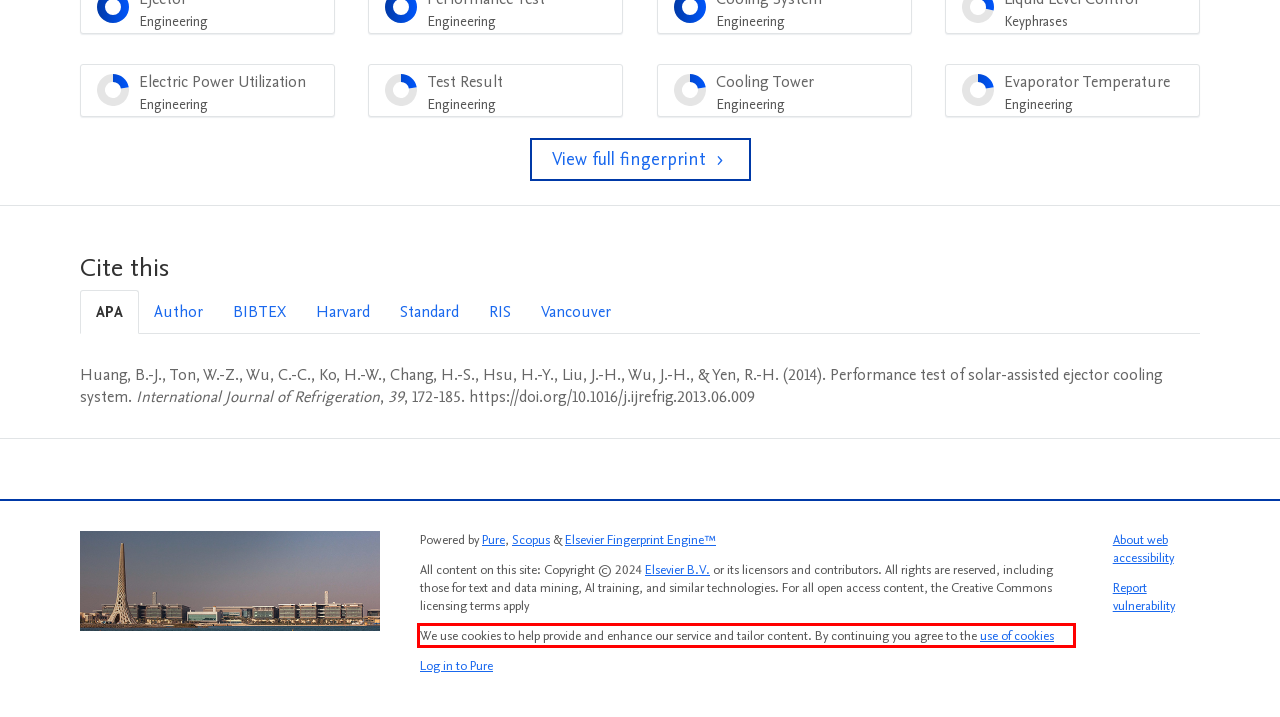You are given a screenshot showing a webpage with a red bounding box. Perform OCR to capture the text within the red bounding box.

We use cookies to help provide and enhance our service and tailor content. By continuing you agree to the use of cookies